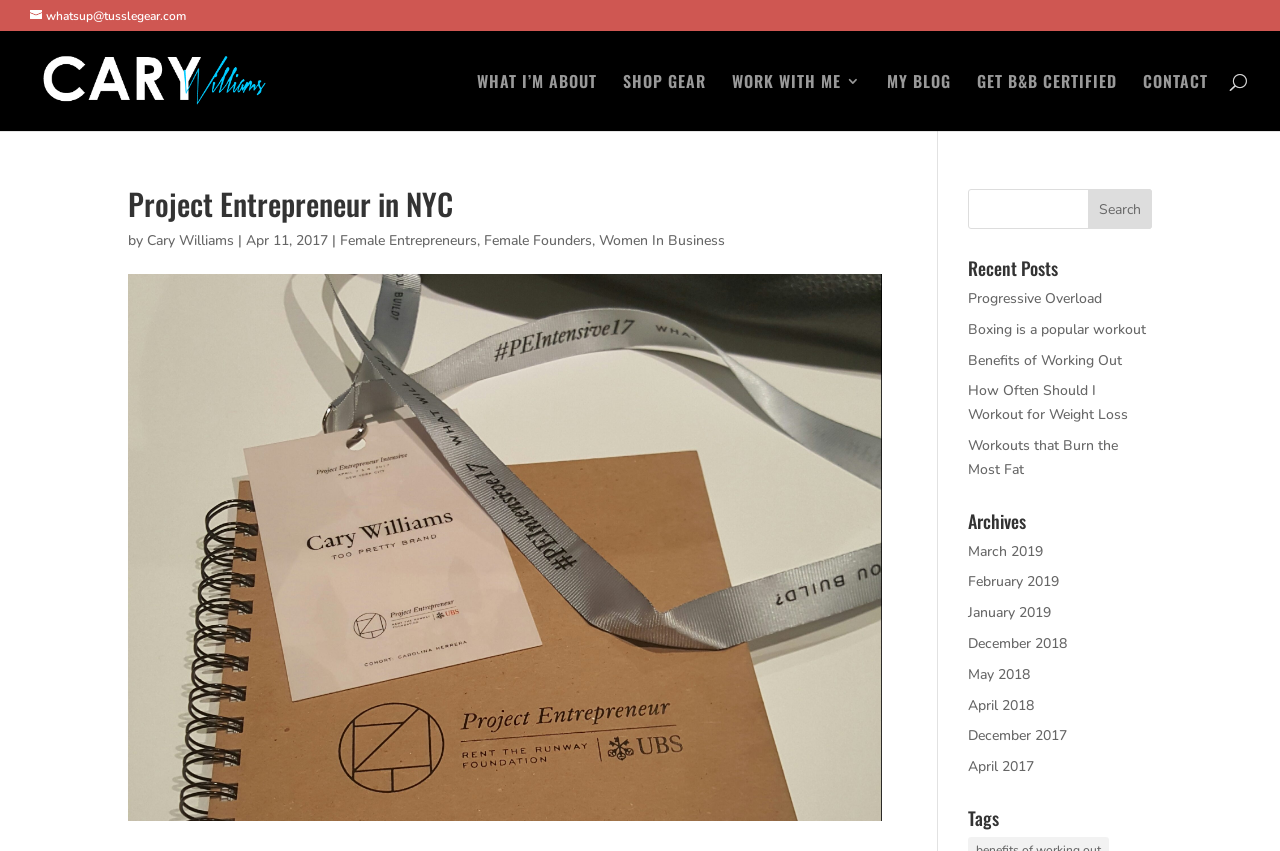Determine the bounding box coordinates of the region to click in order to accomplish the following instruction: "Click the '512.614.0335' link". Provide the coordinates as four float numbers between 0 and 1, specifically [left, top, right, bottom].

None